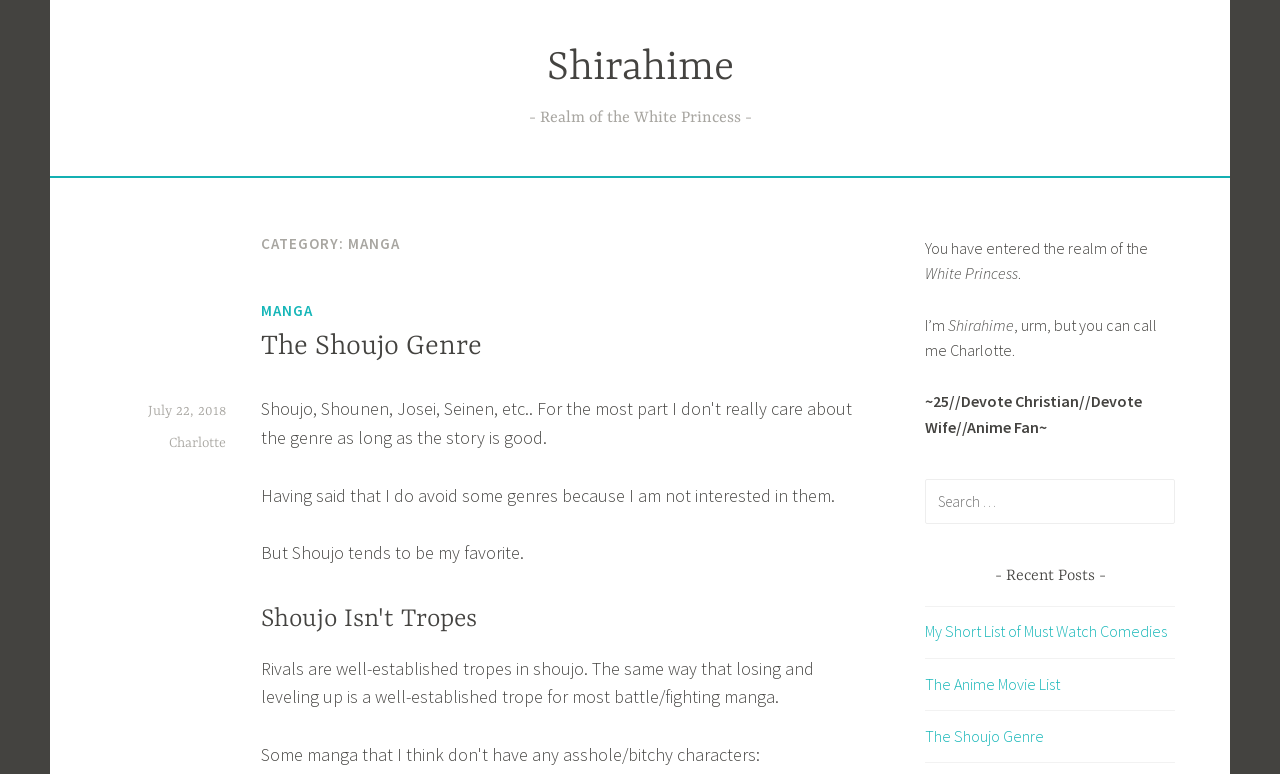With reference to the image, please provide a detailed answer to the following question: What is the topic of the recent post?

The topic of the recent post is mentioned in the link 'The Shoujo Genre' in the recent posts section.